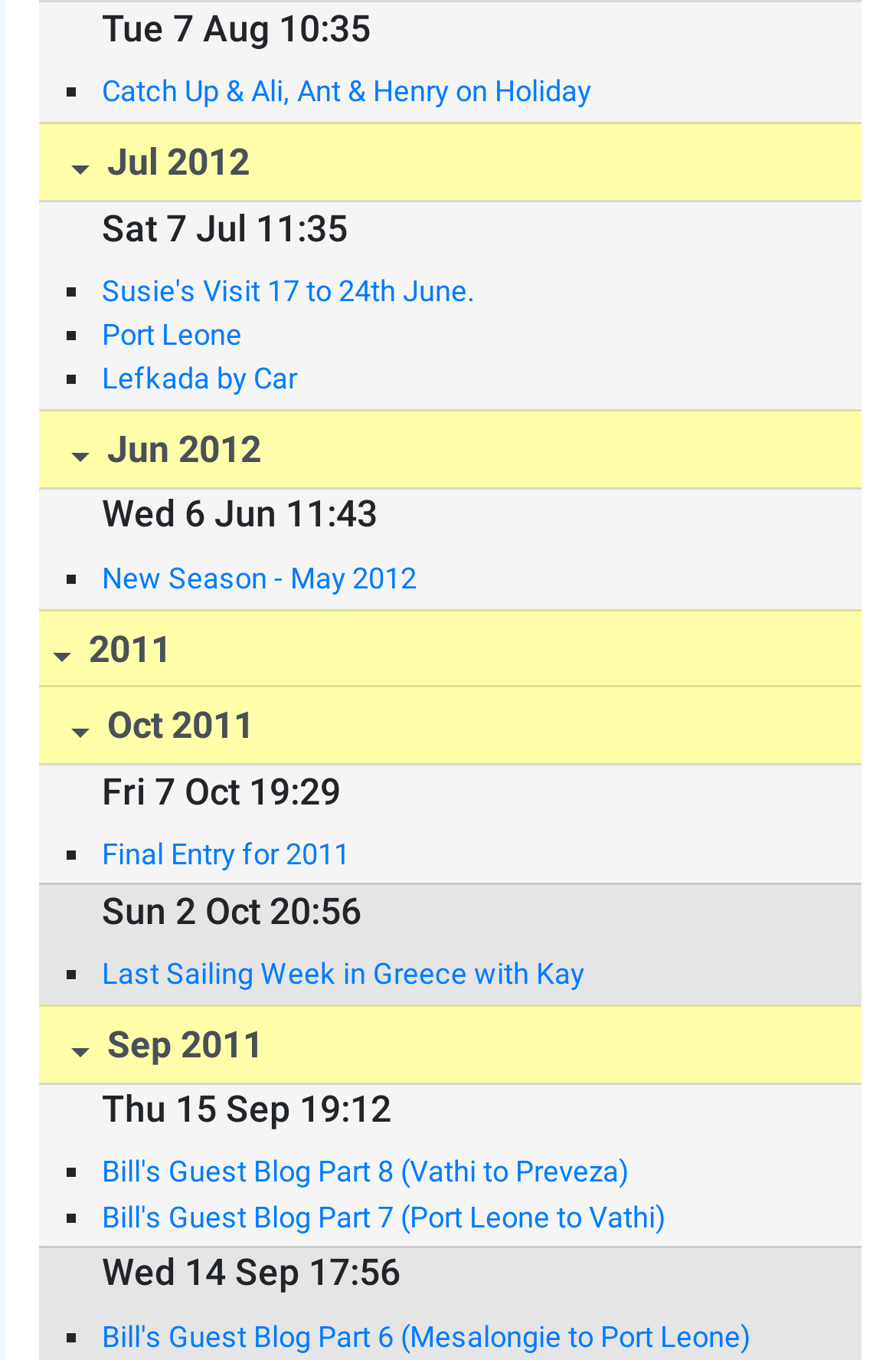How many list markers are there on this webpage?
Relying on the image, give a concise answer in one word or a brief phrase.

19